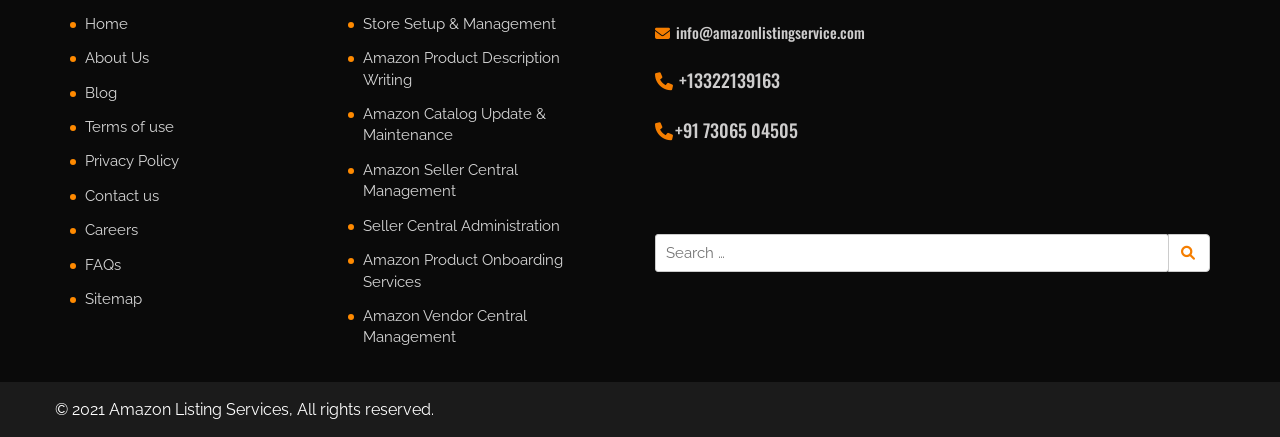Find and specify the bounding box coordinates that correspond to the clickable region for the instruction: "Click on the 'Home' link".

None